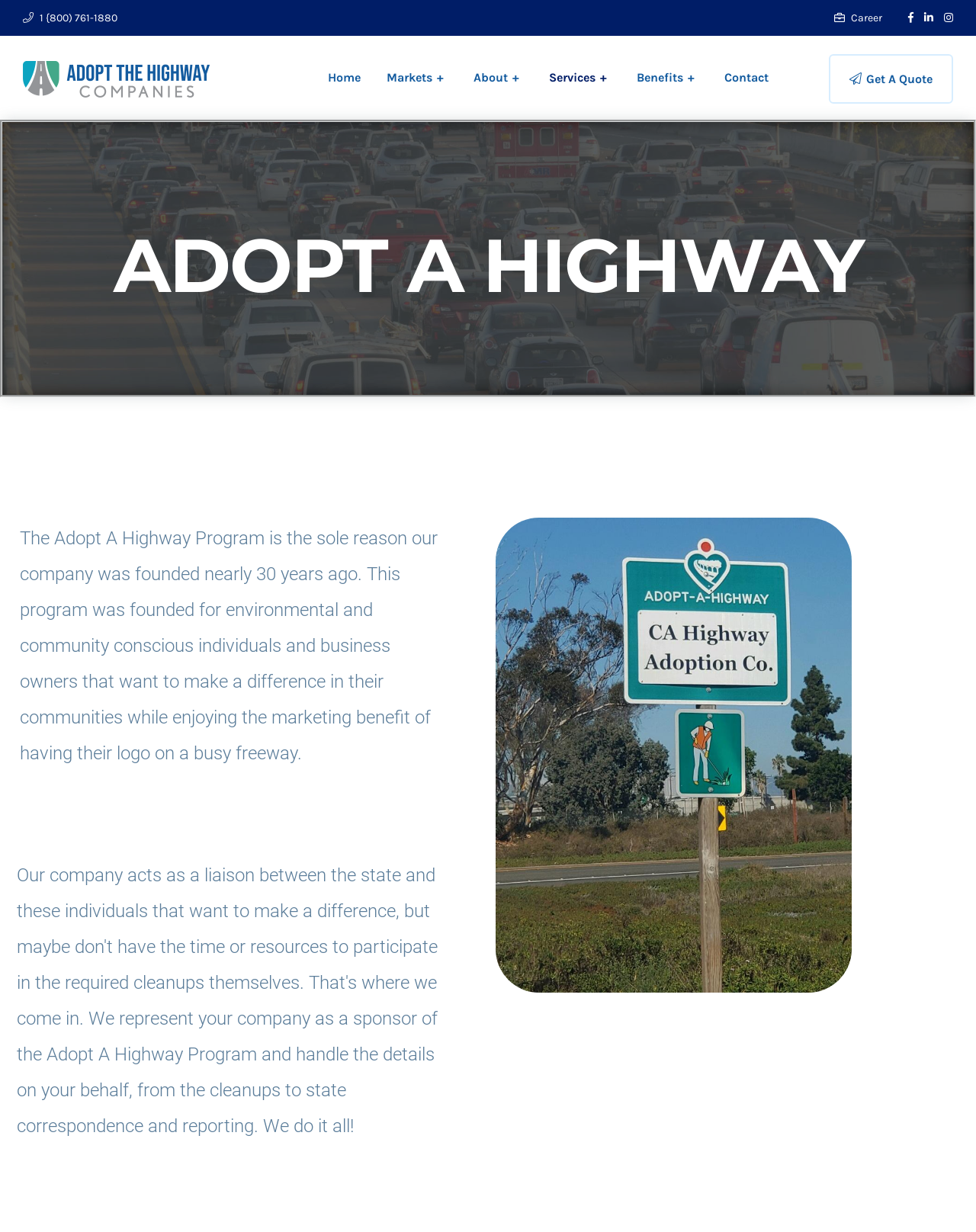Show the bounding box coordinates of the region that should be clicked to follow the instruction: "View career opportunities."

[0.855, 0.007, 0.904, 0.023]